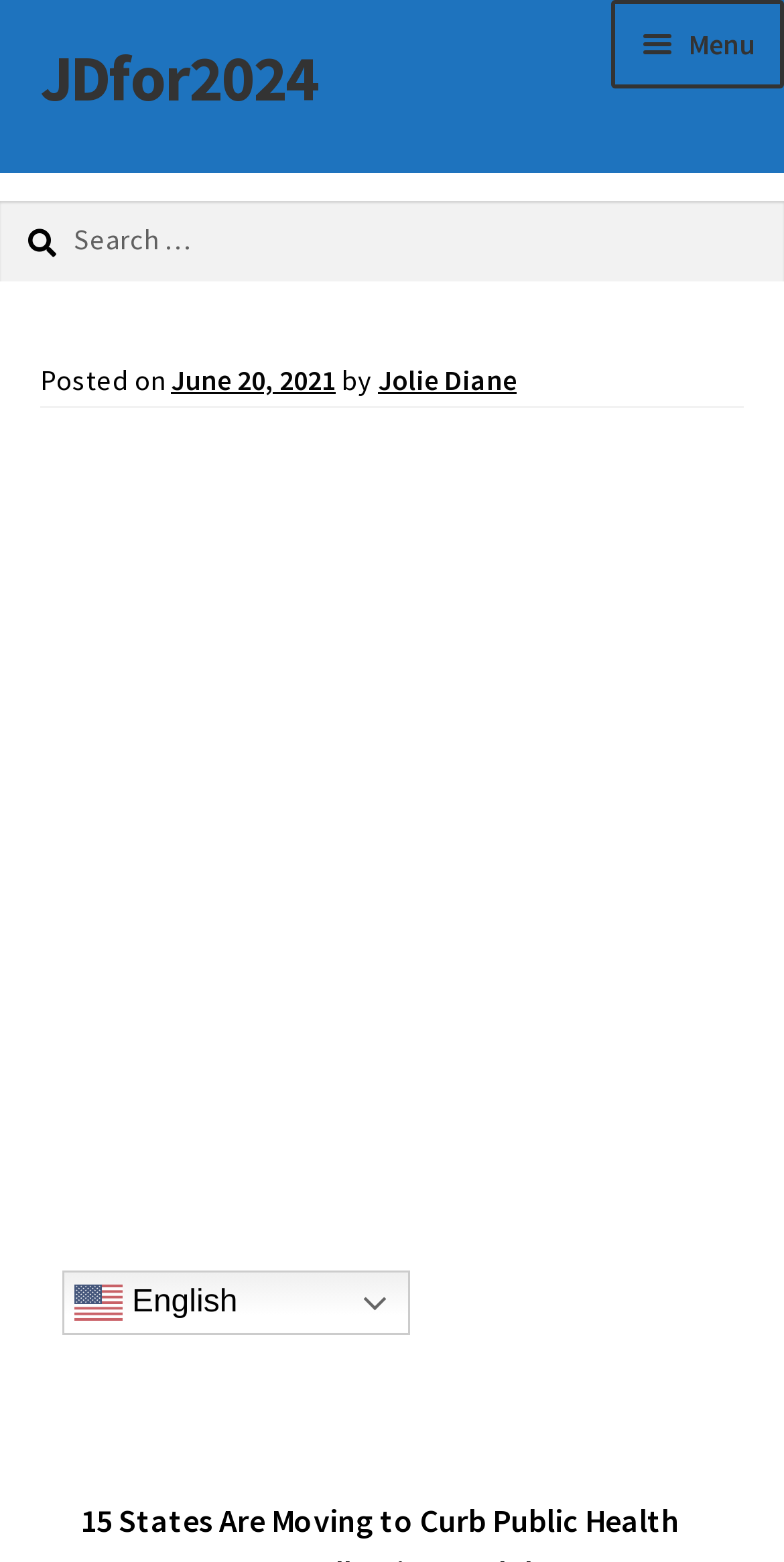Who is the author of the article?
Using the image, elaborate on the answer with as much detail as possible.

I found the link 'Jolie Diane' next to the text 'by' in the article header, which suggests that Jolie Diane is the author of the article.